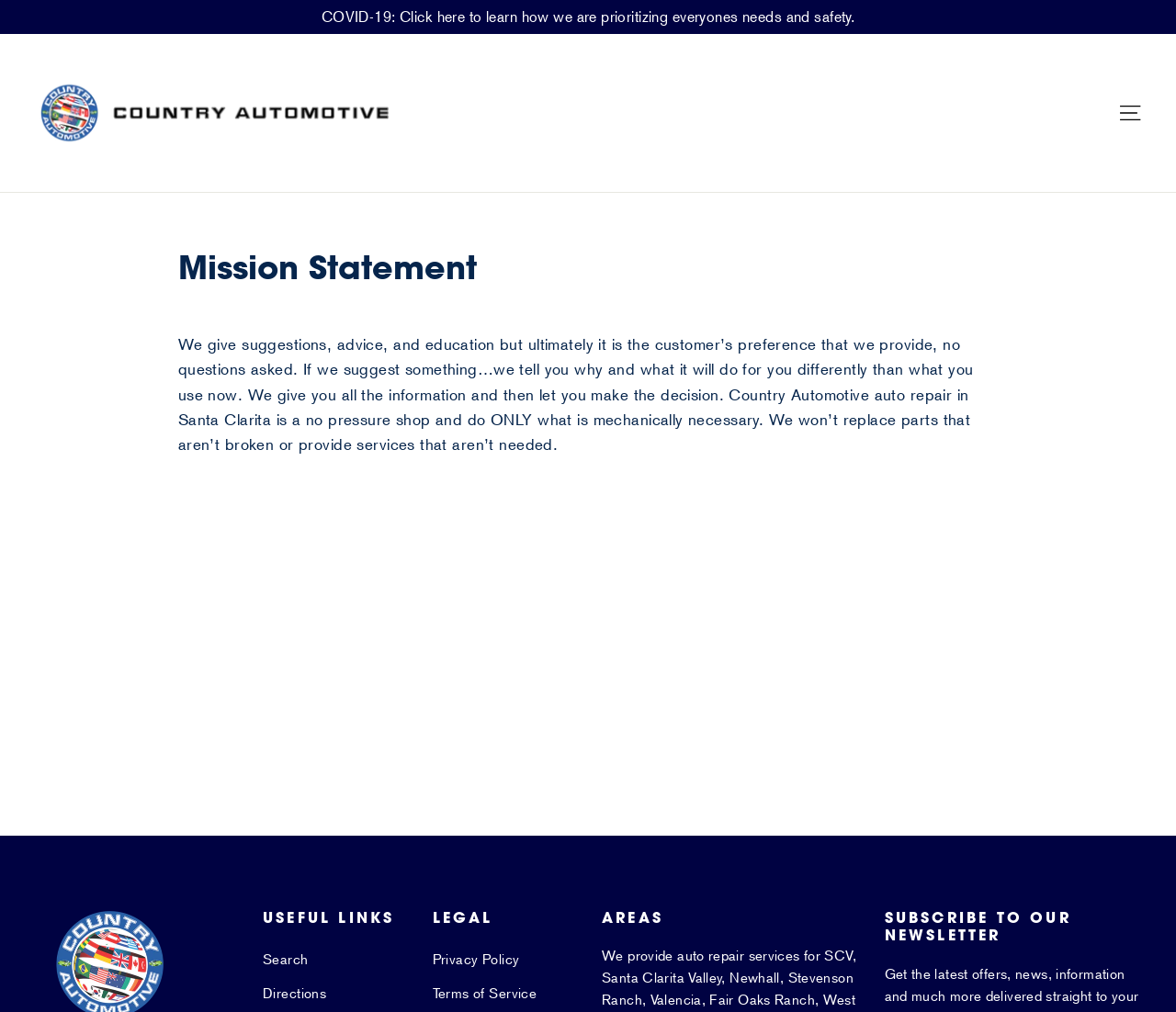Examine the image and give a thorough answer to the following question:
Is the webpage related to COVID-19?

The webpage has a link 'COVID-19: Click here to learn how we are prioritizing everyones needs and safety.' which indicates that the webpage is related to COVID-19.